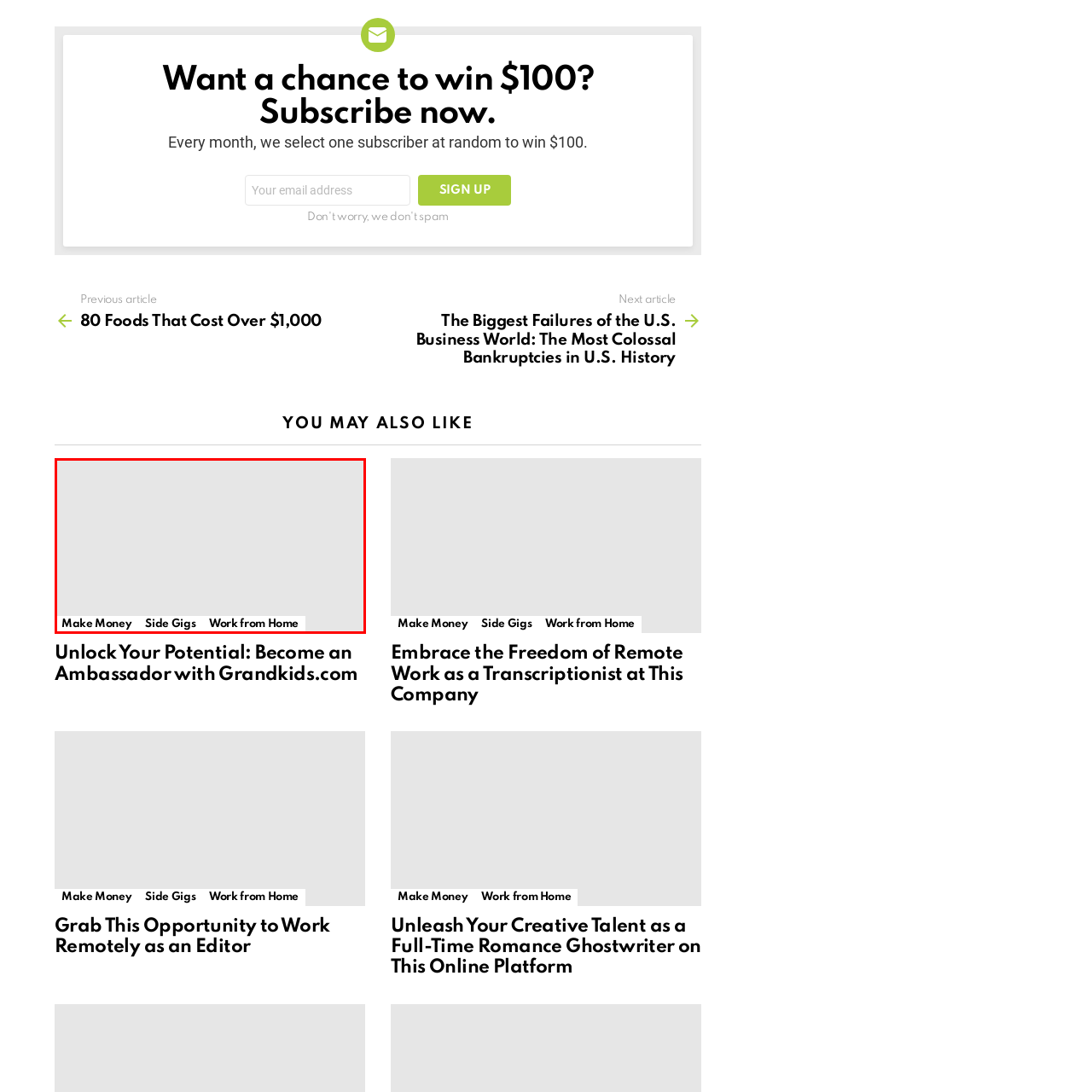Generate a comprehensive caption for the picture highlighted by the red outline.

The image features two affectionate grandparents happily reading together while seated on a cozy sofa. The warm atmosphere suggests a peaceful afternoon filled with shared stories and cherished moments. Emphasizing connection and love, this scene embodies the importance of family bonding and the joy of engaging with one another through reading. This depiction resonates with themes of togetherness and shared experiences, highlighting the meaningful relationships that enrich our lives.